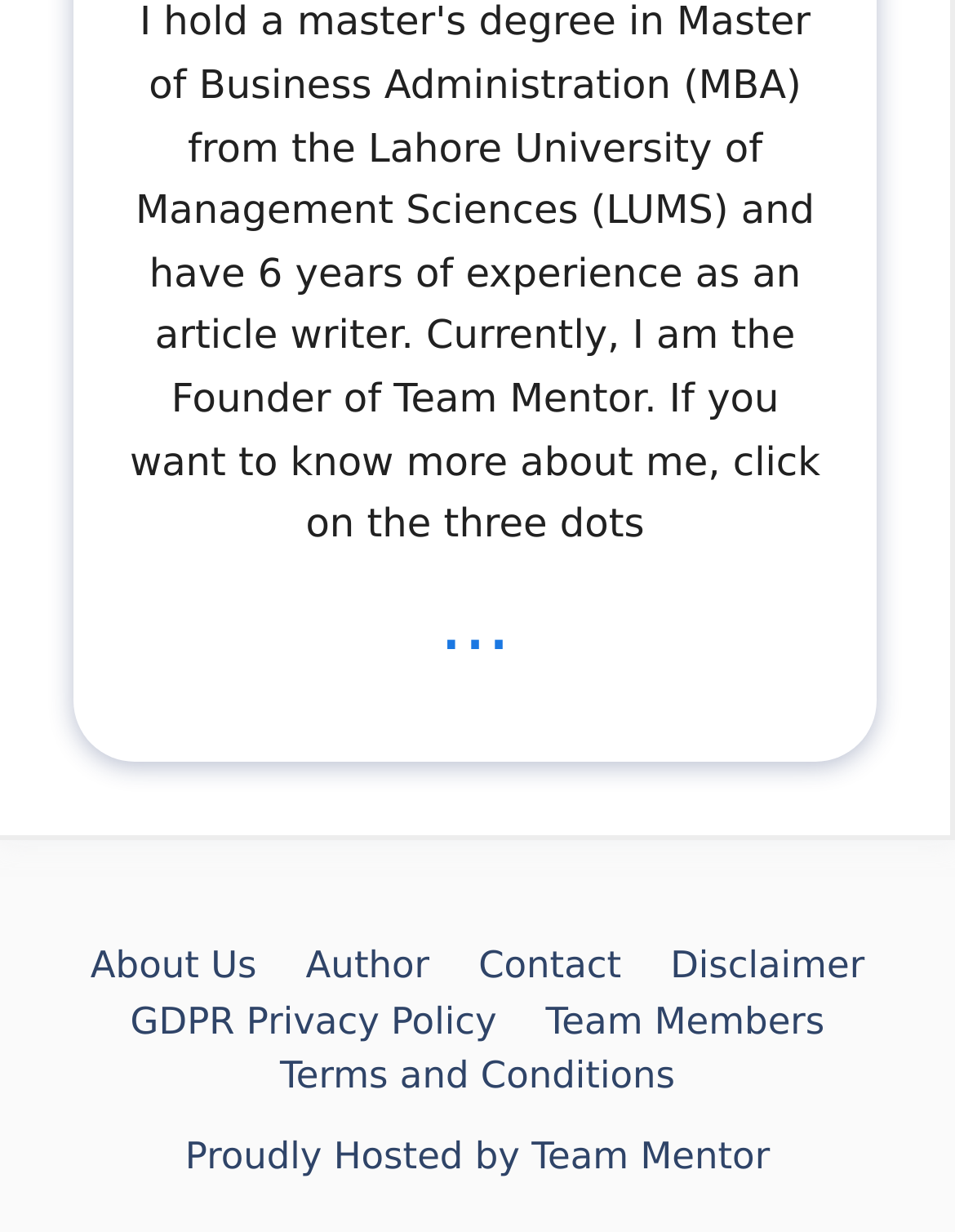Locate the bounding box coordinates of the clickable region necessary to complete the following instruction: "go to about us page". Provide the coordinates in the format of four float numbers between 0 and 1, i.e., [left, top, right, bottom].

[0.095, 0.766, 0.269, 0.802]